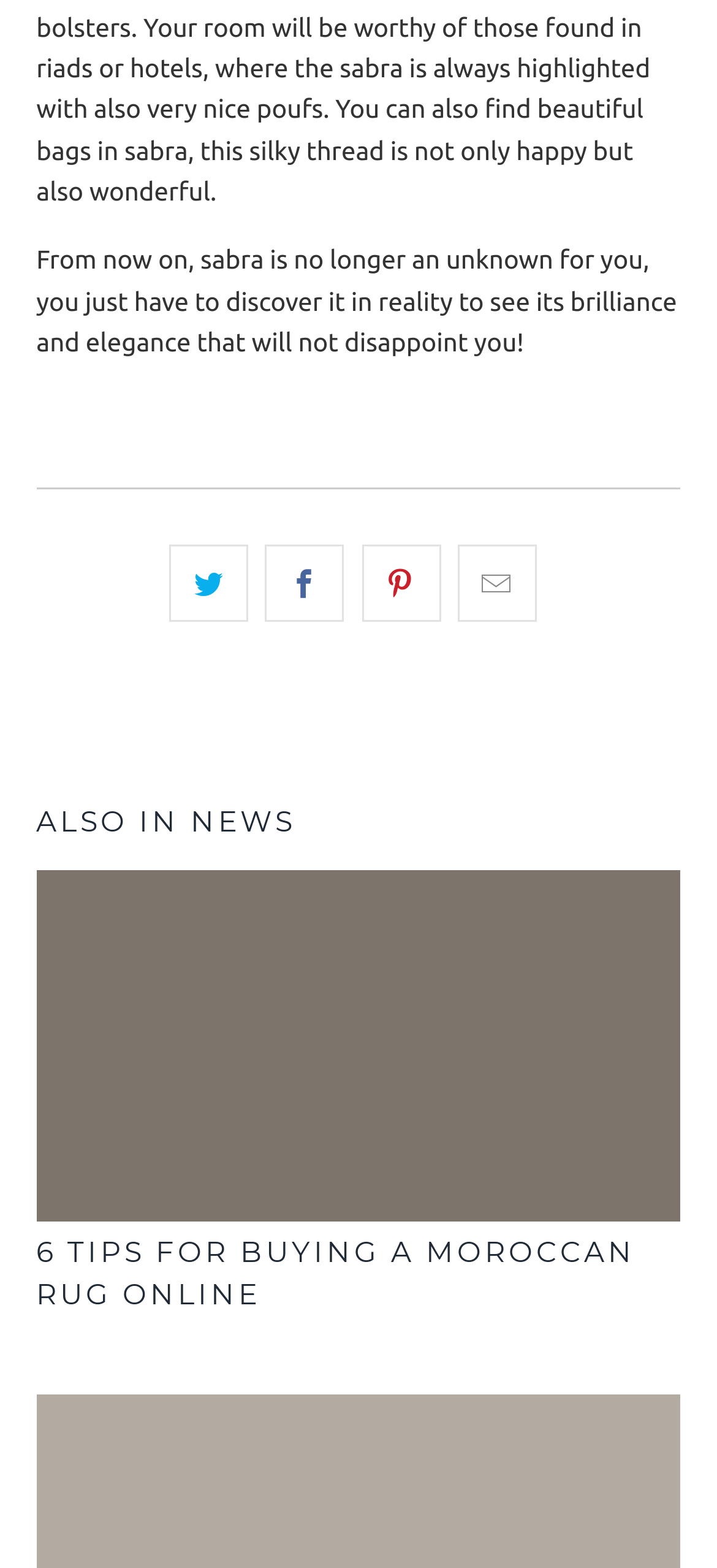Given the description title="Email this to a friend", predict the bounding box coordinates of the UI element. Ensure the coordinates are in the format (top-left x, top-left y, bottom-right x, bottom-right y) and all values are between 0 and 1.

[0.637, 0.347, 0.748, 0.397]